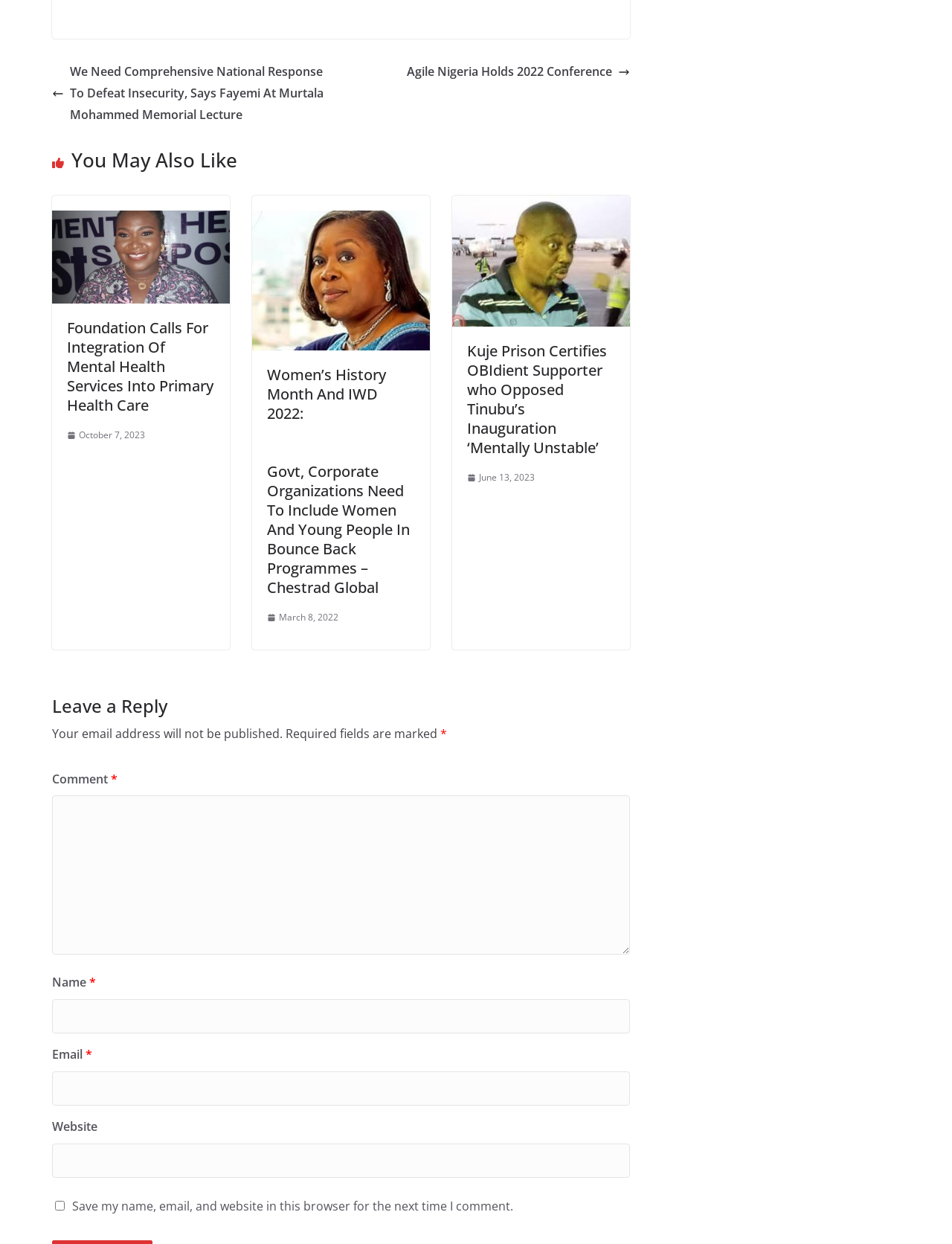Based on the element description June 13, 2023June 13, 2023, identify the bounding box coordinates for the UI element. The coordinates should be in the format (top-left x, top-left y, bottom-right x, bottom-right y) and within the 0 to 1 range.

[0.491, 0.378, 0.562, 0.391]